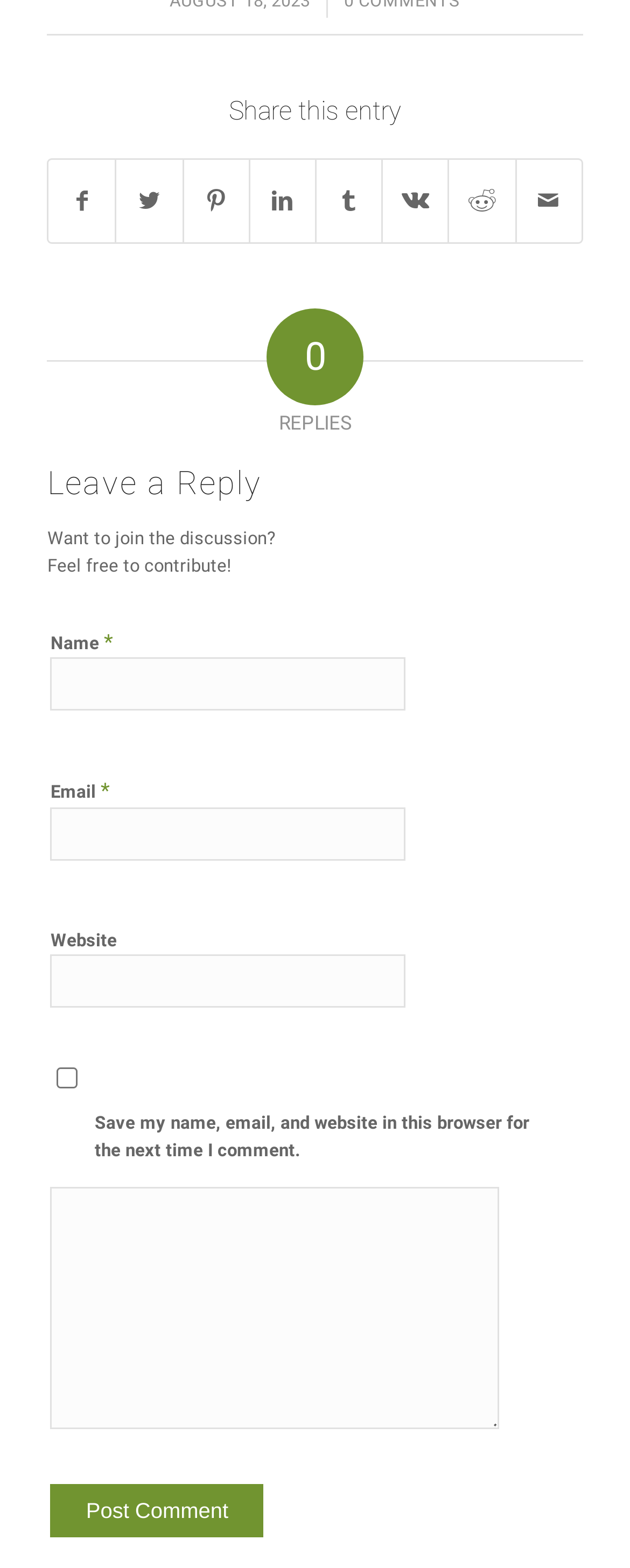What is the purpose of the links at the top?
Can you offer a detailed and complete answer to this question?

The links at the top of the webpage, including 'Share on Facebook', 'Share on Twitter', and others, are provided to allow users to share the current webpage or entry on various social media platforms.